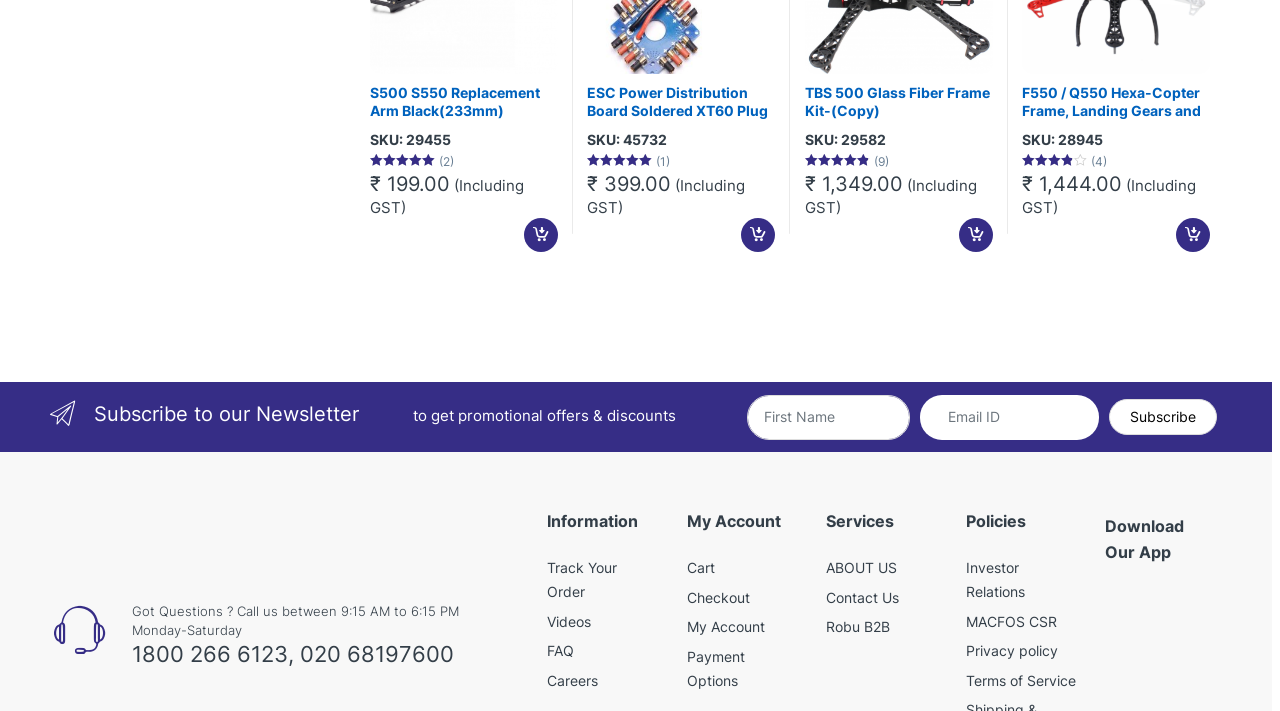Could you provide the bounding box coordinates for the portion of the screen to click to complete this instruction: "Subscribe to the newsletter"?

[0.866, 0.562, 0.951, 0.612]